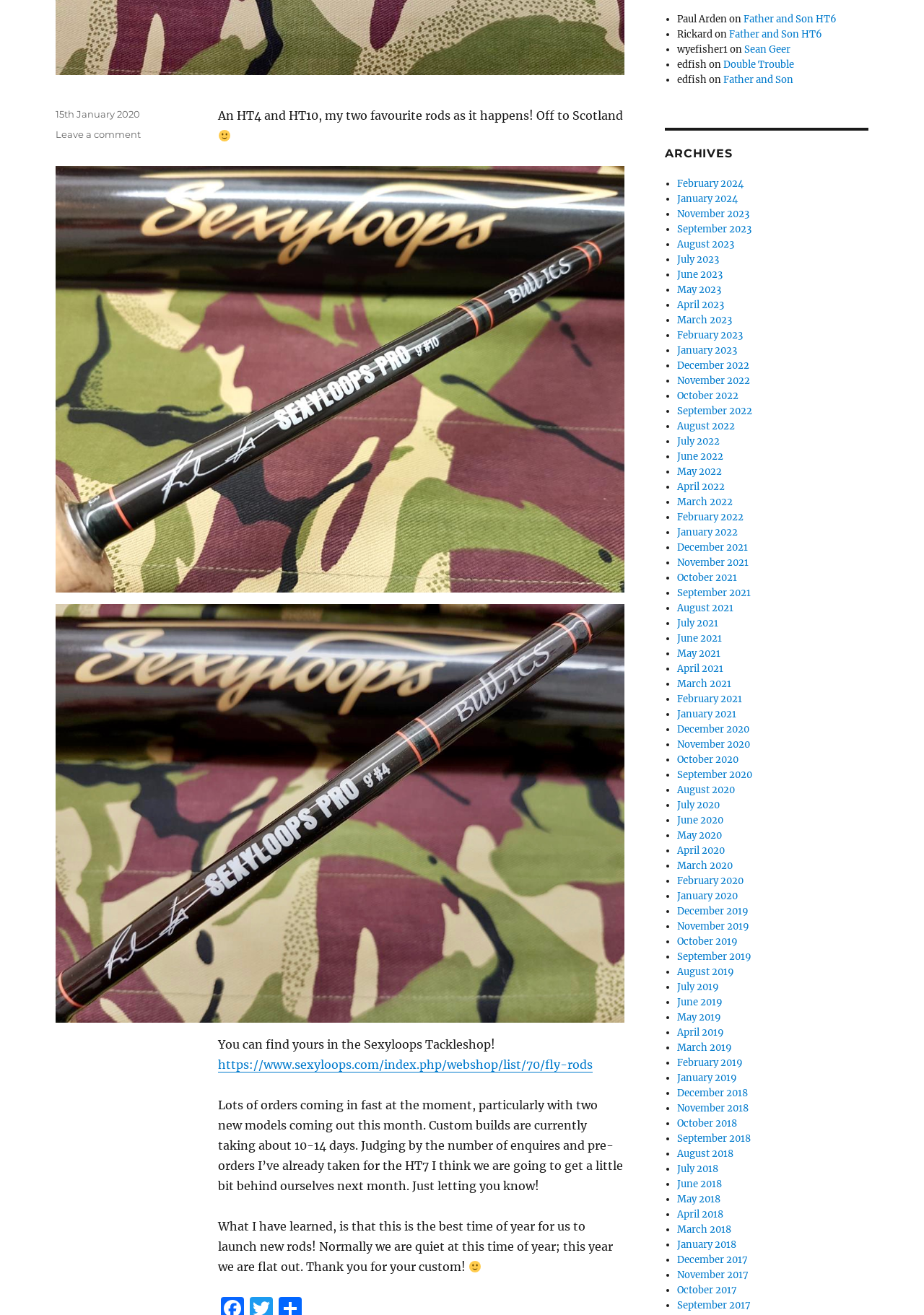What is the purpose of the post?
Using the image provided, answer with just one word or phrase.

Update on rod sales